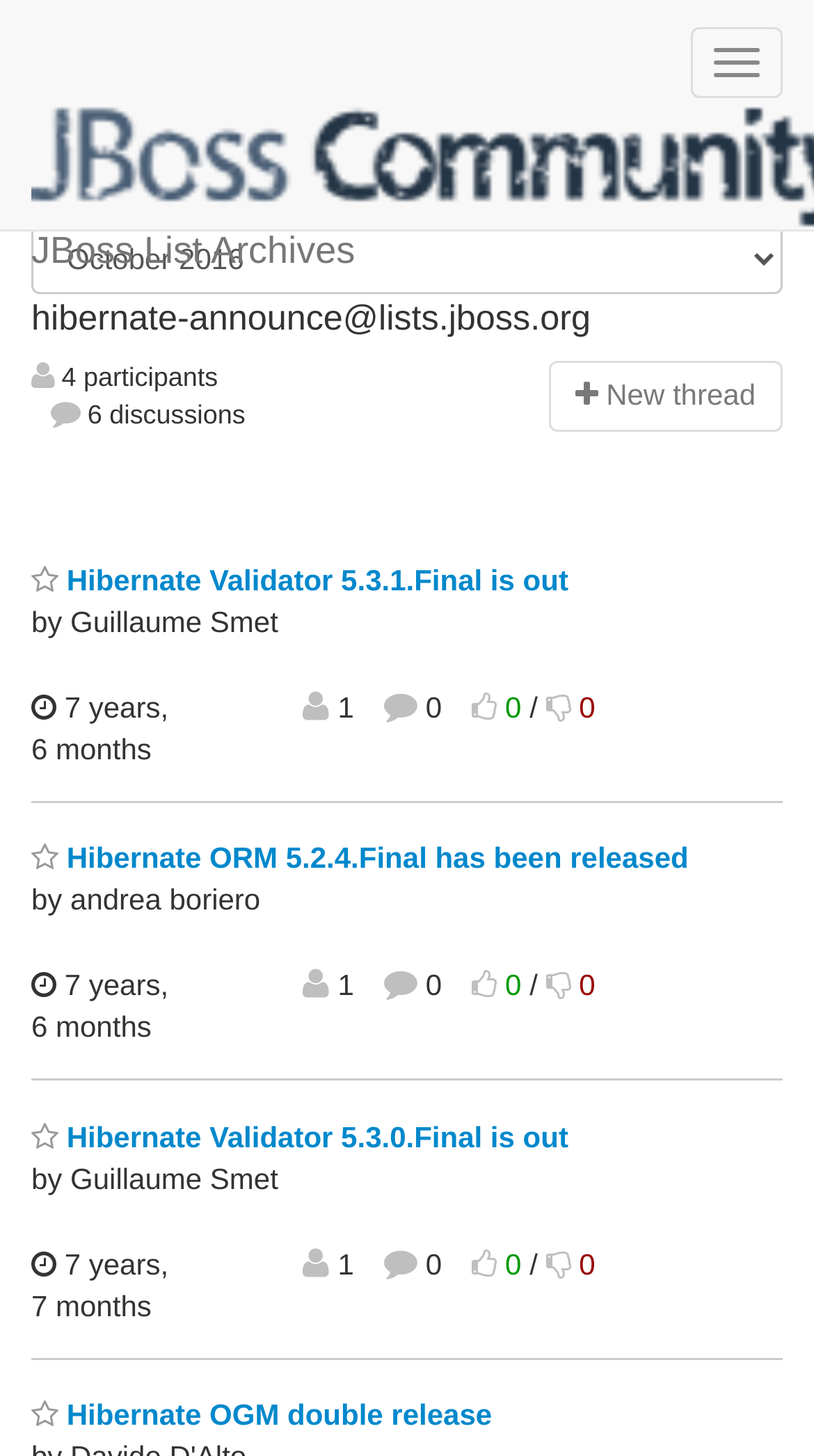Describe all significant elements and features of the webpage.

This webpage appears to be a mailing list archive for the Hibernate Announce group in October 2016. At the top, there is a heading that reads "hibernate-announce October 2016" with a link to the group's name. Below this, there is a combobox and a button on the right side. 

The page displays a list of discussion threads, each with a title, author, and timestamp. There are six threads in total, with titles such as "Hibernate Validator 5.3.1.Final is out" and "Hibernate ORM 5.2.4.Final has been released". Each thread has a "Favorite" button and a link to the thread itself. The threads are sorted in reverse chronological order, with the most recent thread at the top.

To the right of each thread title, there are three links with icons, which appear to be pagination controls. Below each thread, there is a line of text indicating the thread's activity, such as "Most recent thread activity" and the time elapsed since the last activity.

In the middle of the page, there is a message that reads "You must be logged-in to create a thread" with a link to create a new thread. At the top right corner, there is a button with no text.

Overall, the page has a simple and functional design, with a focus on displaying the discussion threads and their associated information.